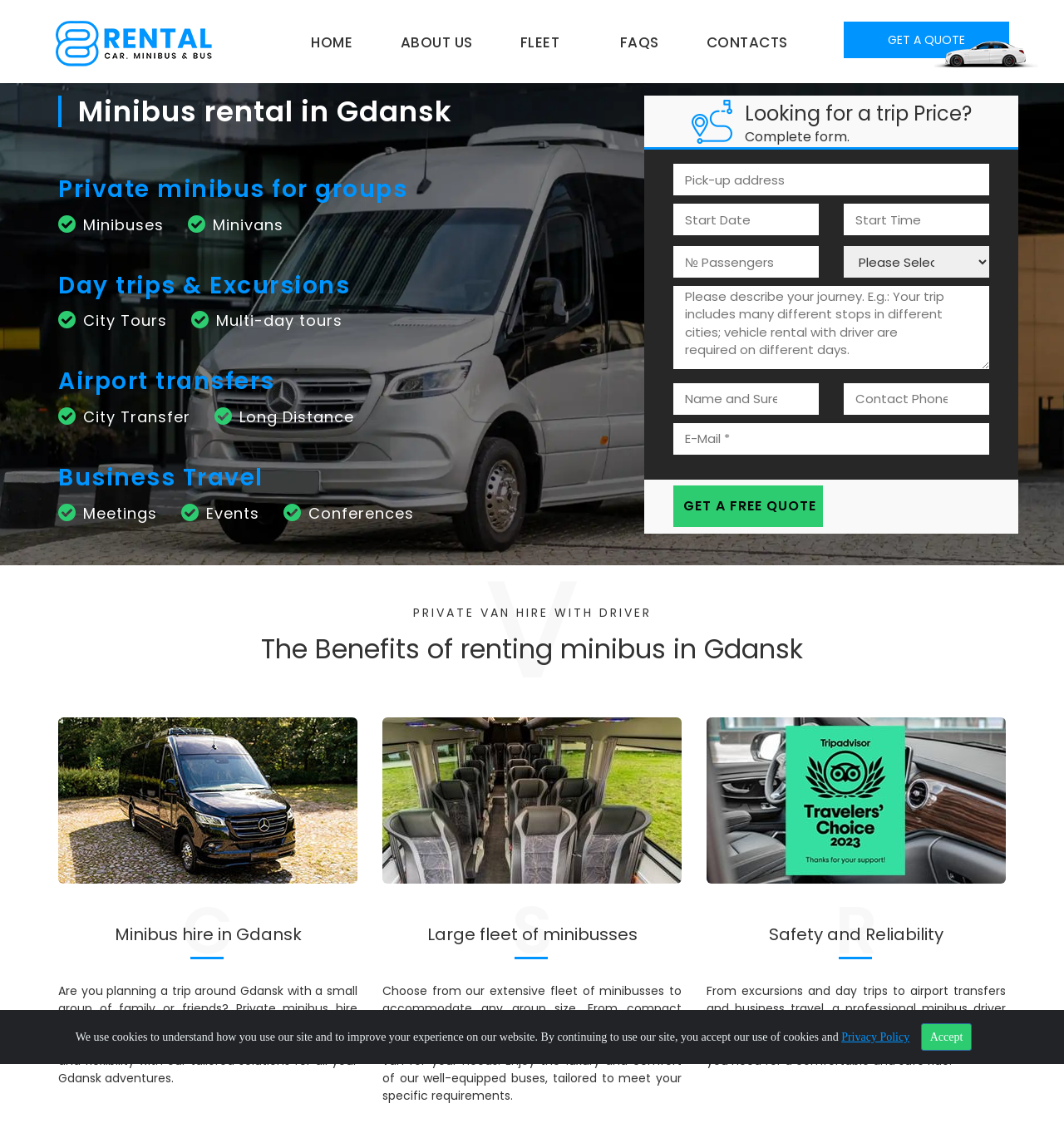What is the role of the driver in the minibus rental service?
Please provide a comprehensive answer to the question based on the webpage screenshot.

According to the webpage, under the 'Safety and Reliability' section, it is stated that 'a professional minibus driver take you and your group around Gdansk', indicating that the driver's role is to transport passengers around the city.